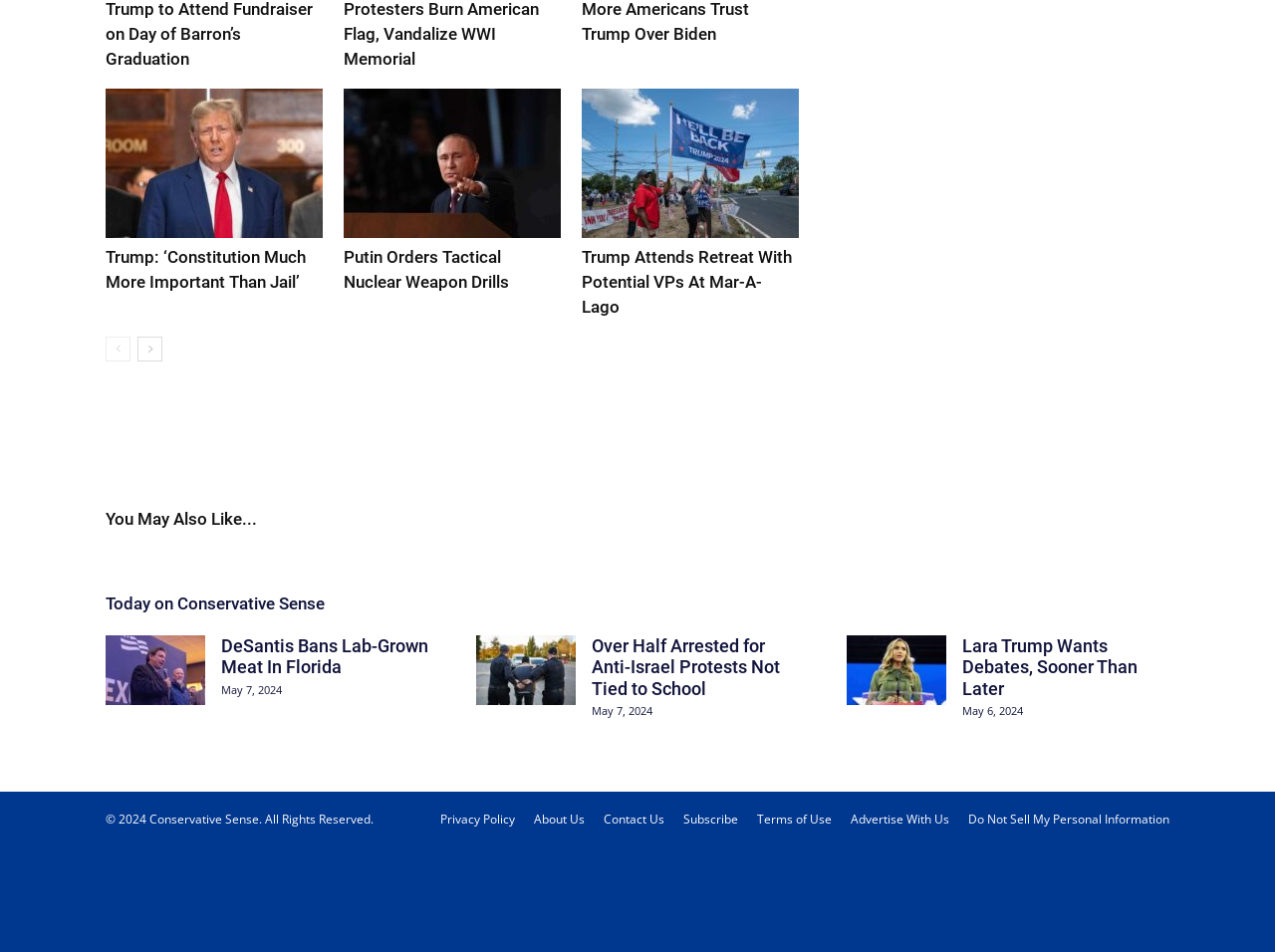What is the name of the website?
Please respond to the question with a detailed and thorough explanation.

I found the heading element with the text 'Today on Conservative Sense', which is likely the name of the website.